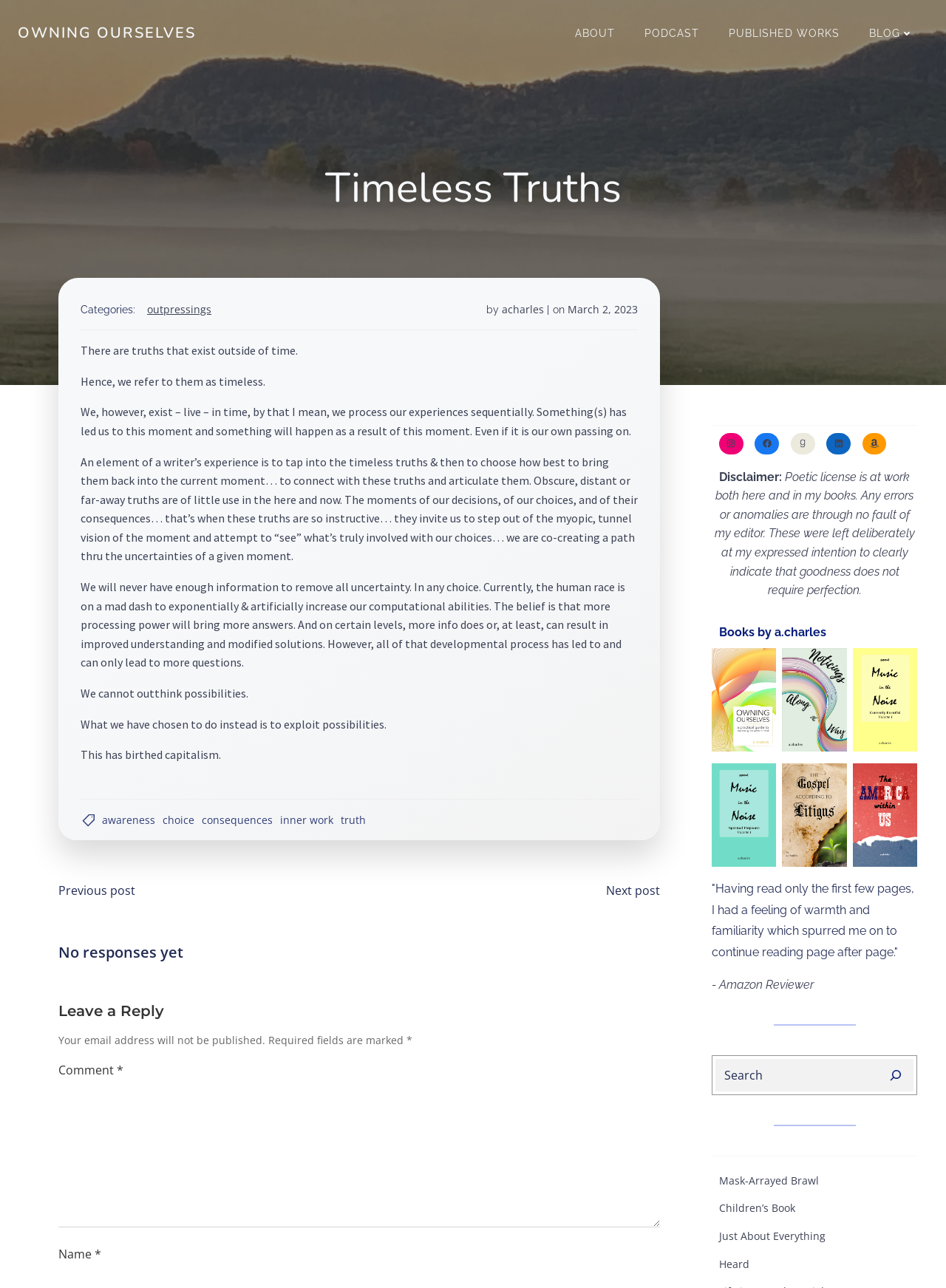Determine the bounding box coordinates for the area that needs to be clicked to fulfill this task: "Click on the 'OWNING OURSELVES' link". The coordinates must be given as four float numbers between 0 and 1, i.e., [left, top, right, bottom].

[0.019, 0.017, 0.207, 0.034]